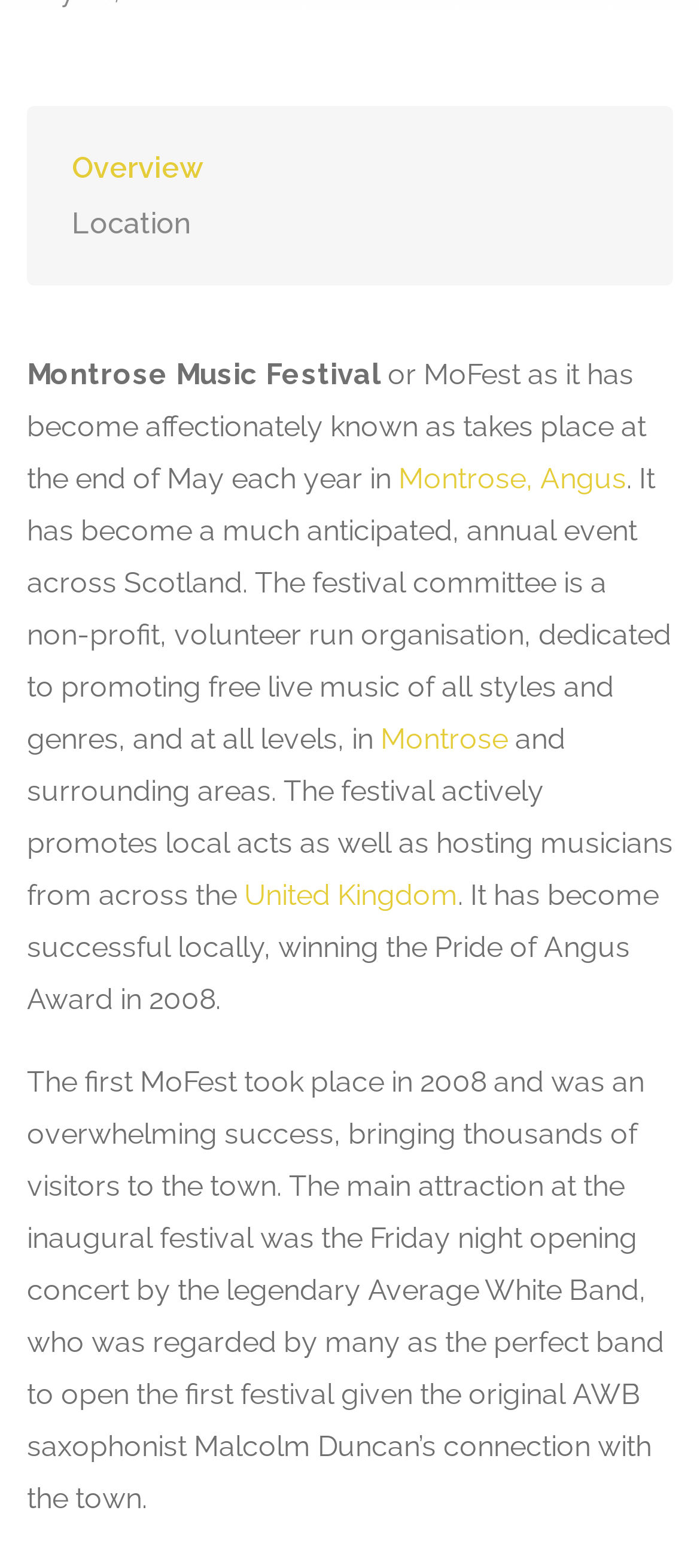Identify the bounding box for the given UI element using the description provided. Coordinates should be in the format (top-left x, top-left y, bottom-right x, bottom-right y) and must be between 0 and 1. Here is the description: Montrose

[0.544, 0.46, 0.726, 0.482]